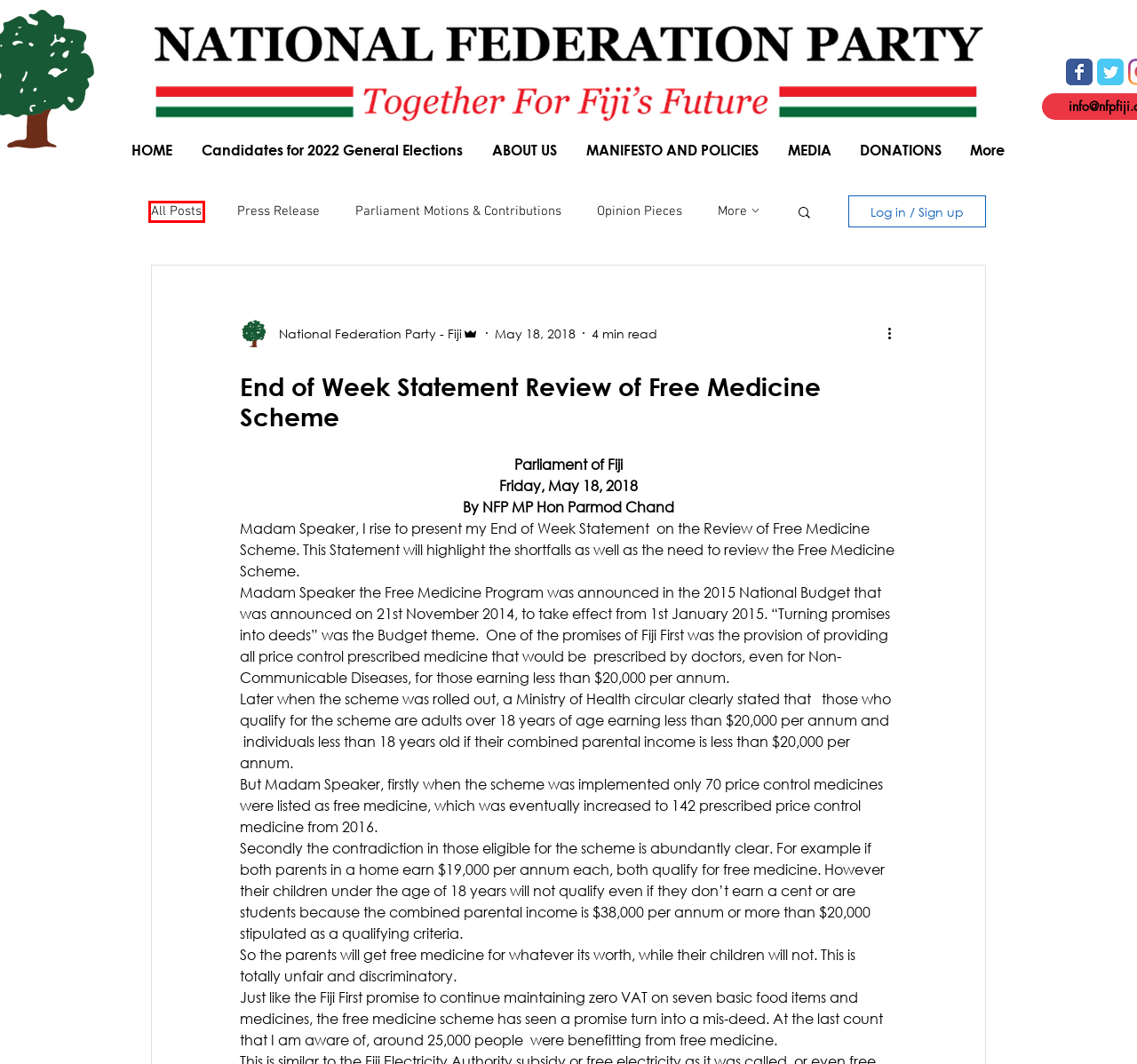You have a screenshot of a webpage with a red bounding box highlighting a UI element. Your task is to select the best webpage description that corresponds to the new webpage after clicking the element. Here are the descriptions:
A. Opinion Pieces
B. Statements & Press Releases | National Federation Party - Fiji | Suva
C. National Federation Party - Fiji | Political Party
D. Manifesto and Policies | National Federation Party - Fiji
E. Candidates for 2022 General Elections | NFP Official Website
F. Donations | National Federation Party - Fiji
G. Press Release
H. Parliament Motions & Contributions

B